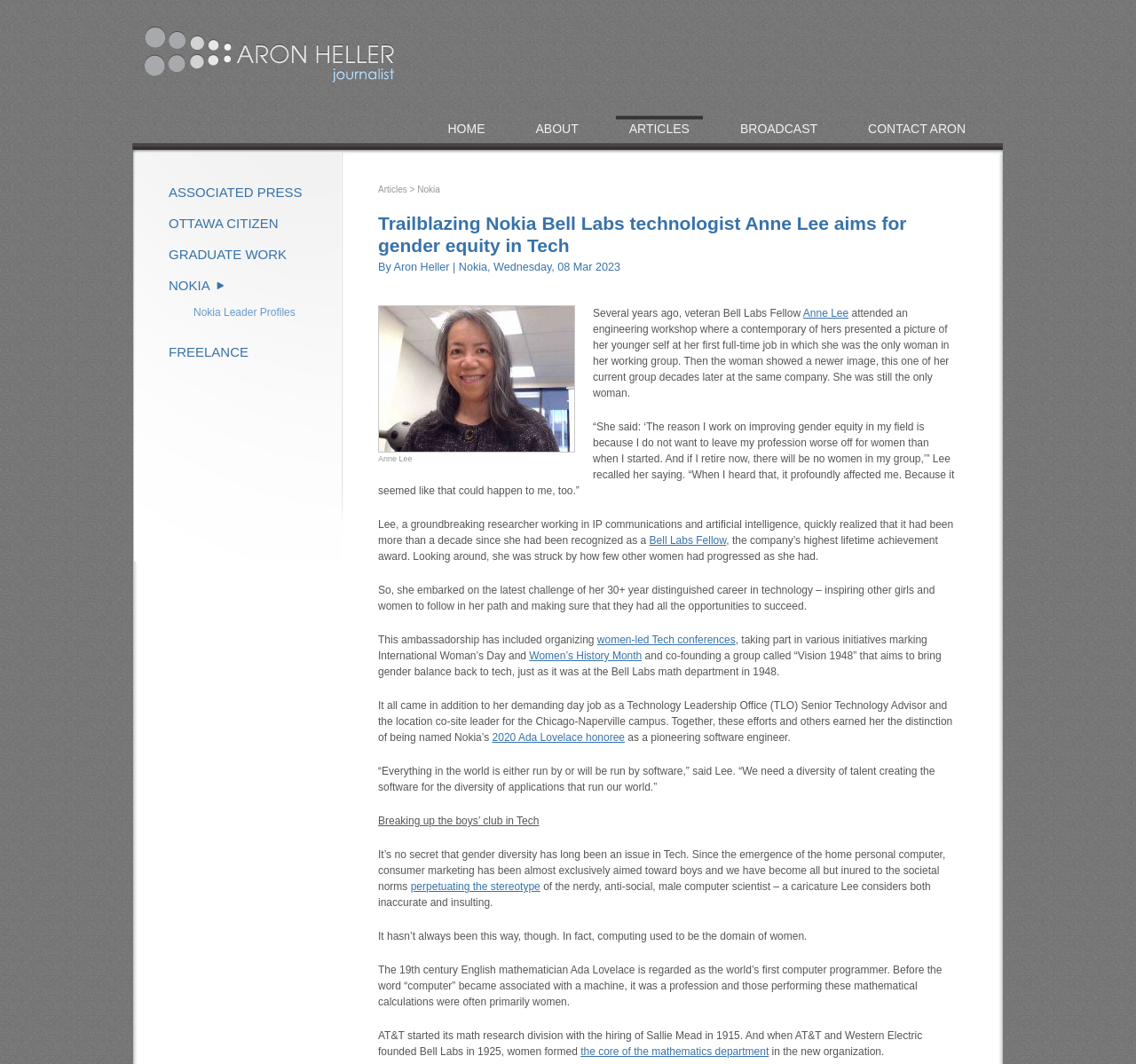For the given element description perpetuating the stereotype, determine the bounding box coordinates of the UI element. The coordinates should follow the format (top-left x, top-left y, bottom-right x, bottom-right y) and be within the range of 0 to 1.

[0.361, 0.827, 0.476, 0.839]